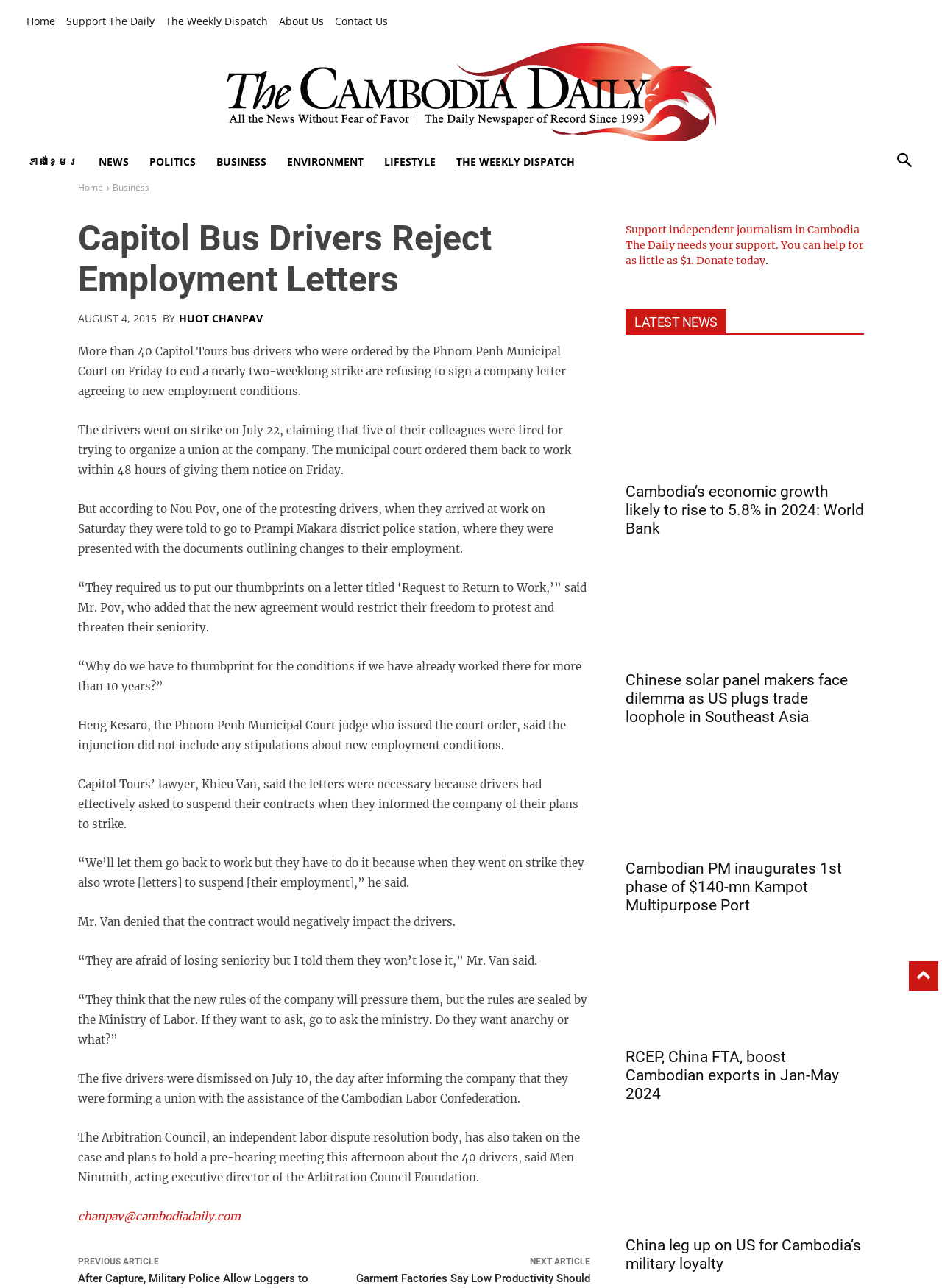Indicate the bounding box coordinates of the element that needs to be clicked to satisfy the following instruction: "Contact the author 'HUOT CHANPAV'". The coordinates should be four float numbers between 0 and 1, i.e., [left, top, right, bottom].

[0.19, 0.243, 0.279, 0.251]